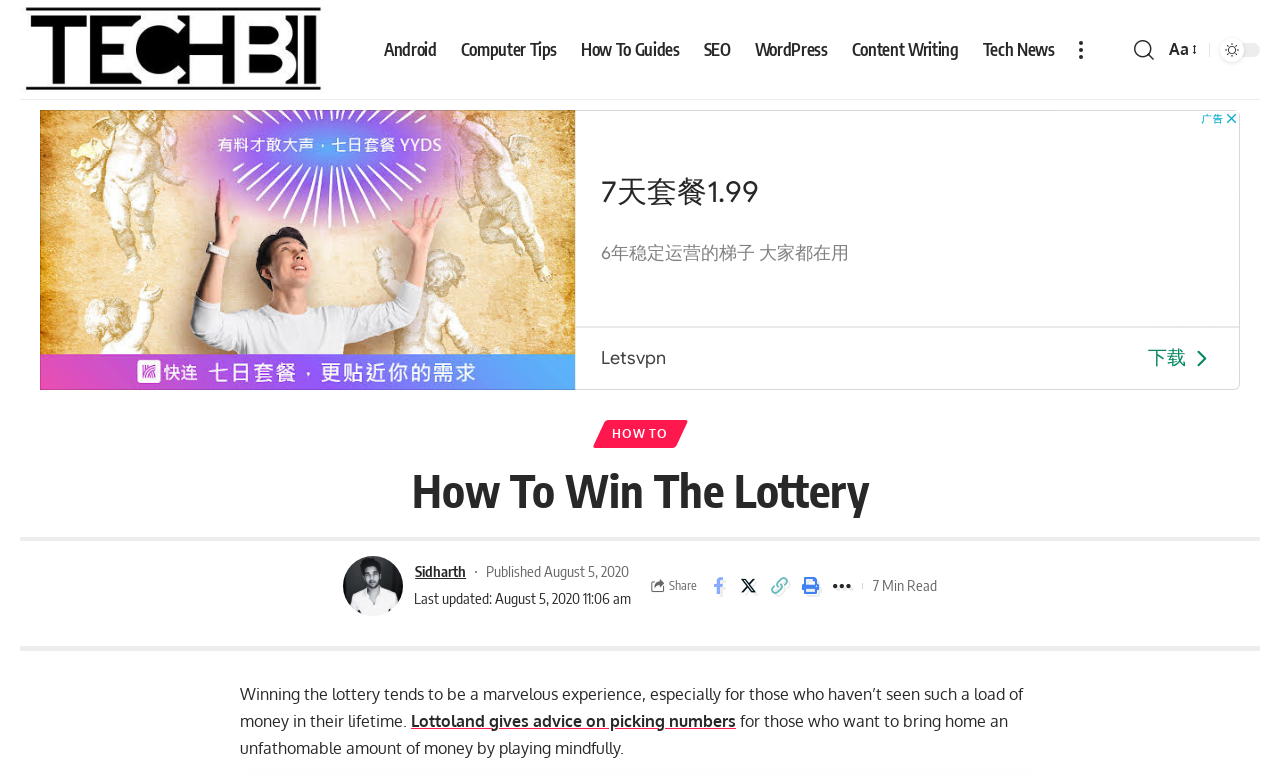Locate the bounding box coordinates of the area where you should click to accomplish the instruction: "Search for something".

[0.886, 0.043, 0.902, 0.086]